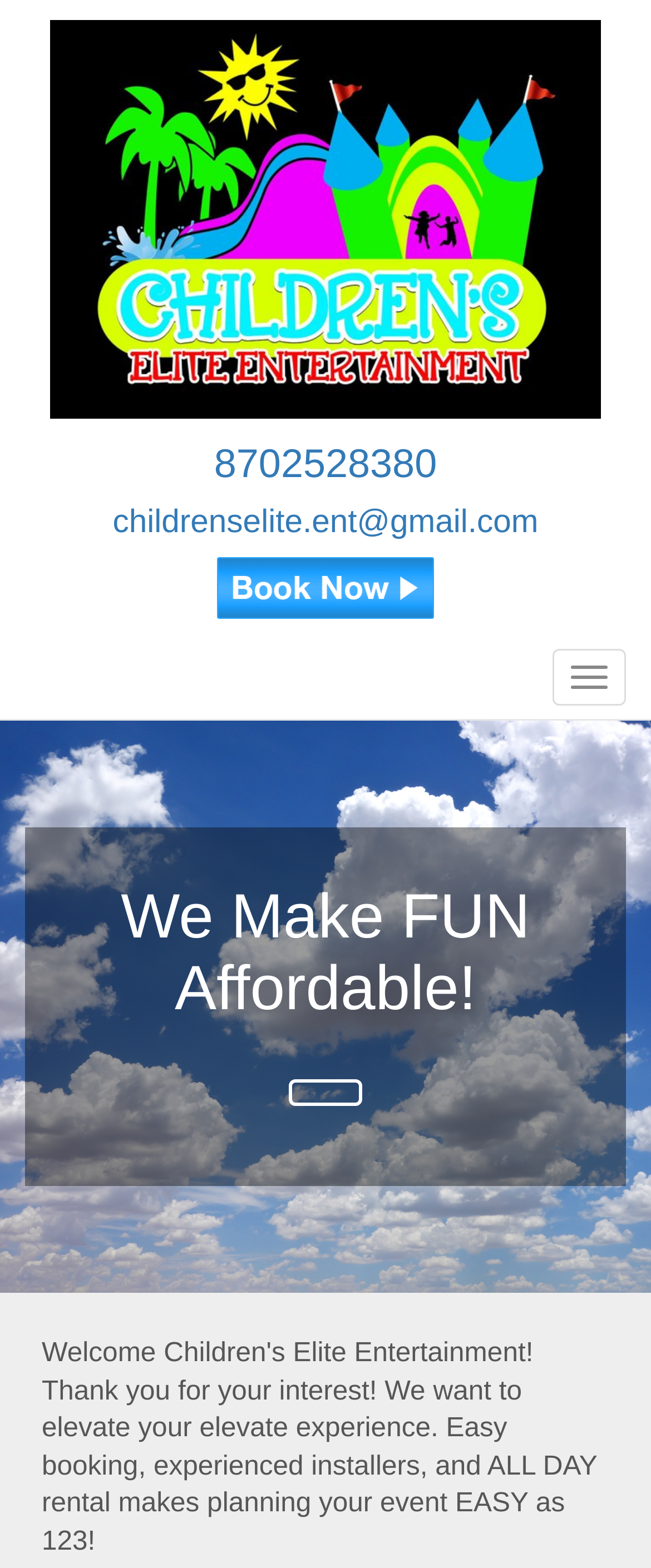Write an extensive caption that covers every aspect of the webpage.

The webpage is a rental site specializing in party and event rentals. At the top left, there is a logo of "Childrens Elite Entertainment" which is also a clickable link. Below the logo, there are three links: a phone number "8702528380", an email address "childrenselite.ent@gmail.com", and a "Book Now" button accompanied by a small image. The "Book Now" button is positioned at the top right.

Further down, there is a Facebook link with a small icon on the left, and a navigation toggle button on the right. Below these elements, a prominent heading "We Make FUN Affordable!" is displayed. Underneath the heading, there is a link with no text description.

The layout of the webpage is organized, with elements spaced out and positioned in a logical manner. The use of images and icons adds visual appeal to the page. Overall, the webpage appears to be a professional and user-friendly platform for renting party and event equipment.